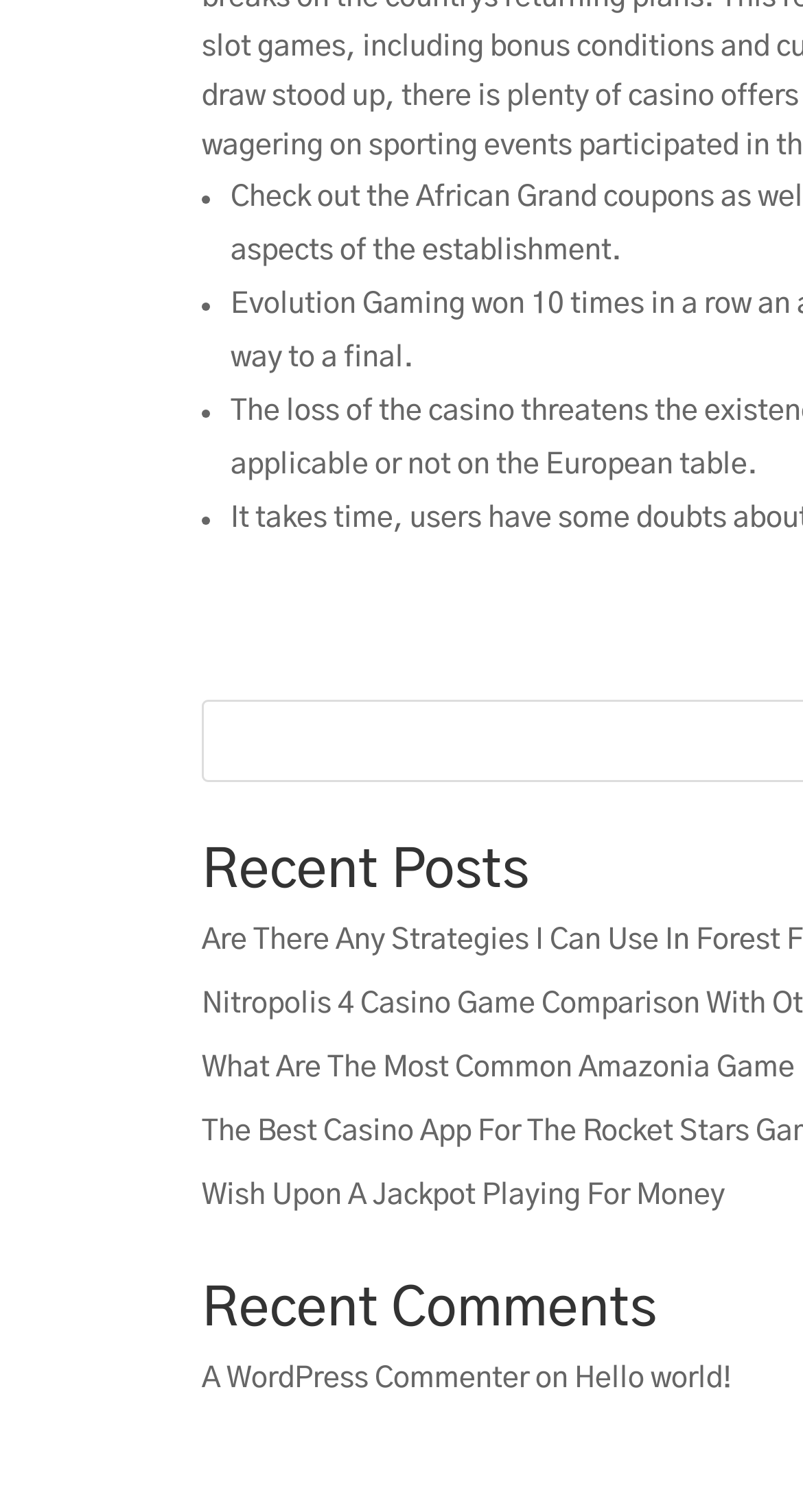How many links are in the webpage?
Answer the question with as much detail as you can, using the image as a reference.

There are four link elements in the webpage, namely 'Wish Upon A Jackpot Playing For Money', 'A WordPress Commenter', 'on', and 'Hello world!'. These links have bounding box coordinates [0.251, 0.781, 0.903, 0.8], [0.251, 0.903, 0.659, 0.922], [0.659, 0.903, 0.715, 0.922], and [0.715, 0.903, 0.91, 0.922] respectively.